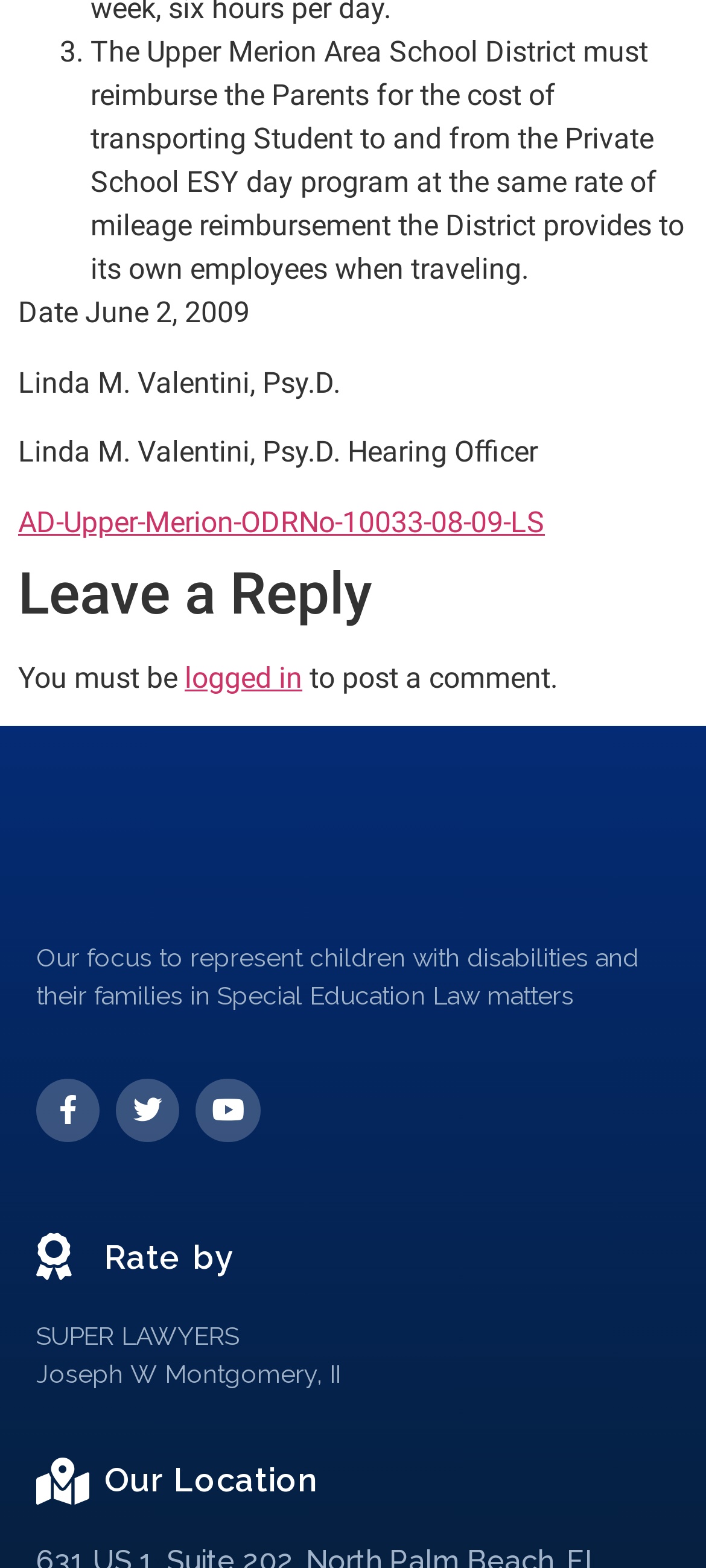Return the bounding box coordinates of the UI element that corresponds to this description: "Youtube". The coordinates must be given as four float numbers in the range of 0 and 1, [left, top, right, bottom].

[0.278, 0.687, 0.368, 0.728]